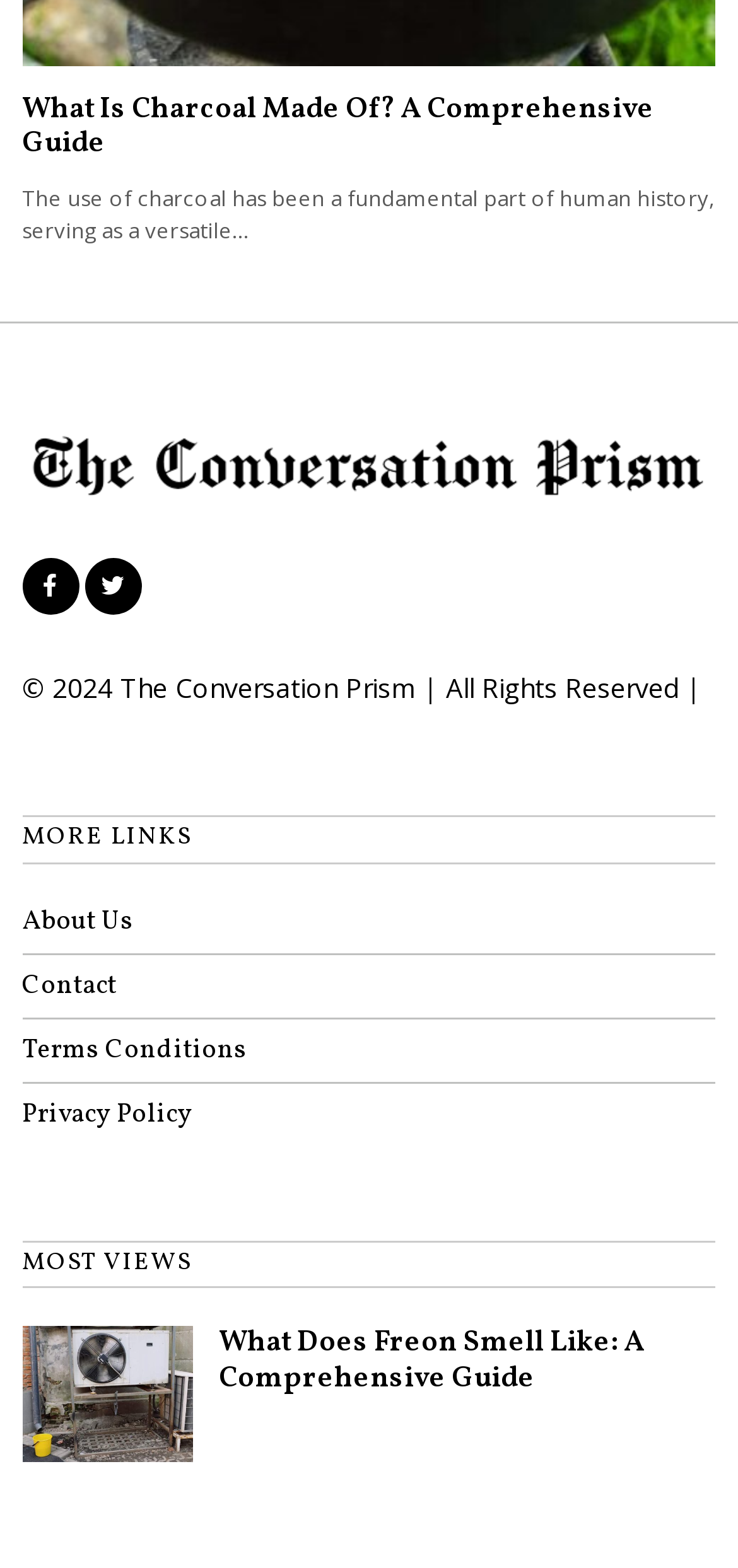Please identify the bounding box coordinates of the element I should click to complete this instruction: 'go to the About Us page'. The coordinates should be given as four float numbers between 0 and 1, like this: [left, top, right, bottom].

[0.03, 0.576, 0.181, 0.599]